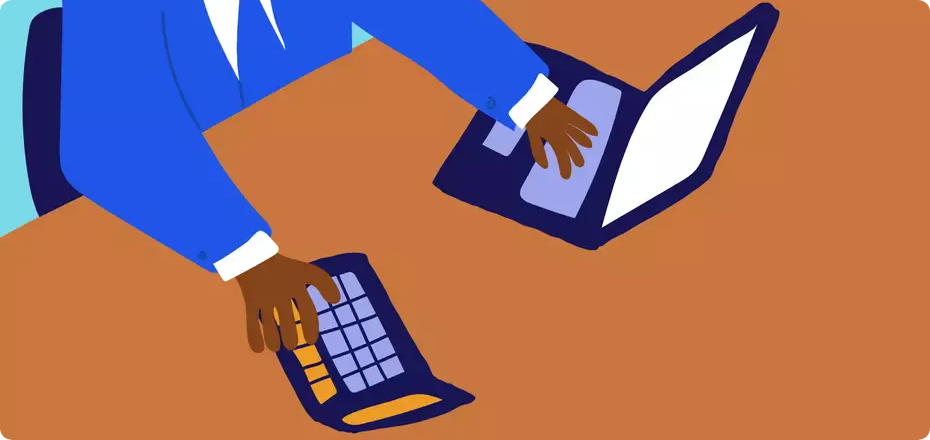Using the image as a reference, answer the following question in as much detail as possible:
What is the individual using to type?

One of the hands is prominently displayed typing on a sleek laptop, which is a tool used for managing finances, particularly in the context of ecommerce accounting.